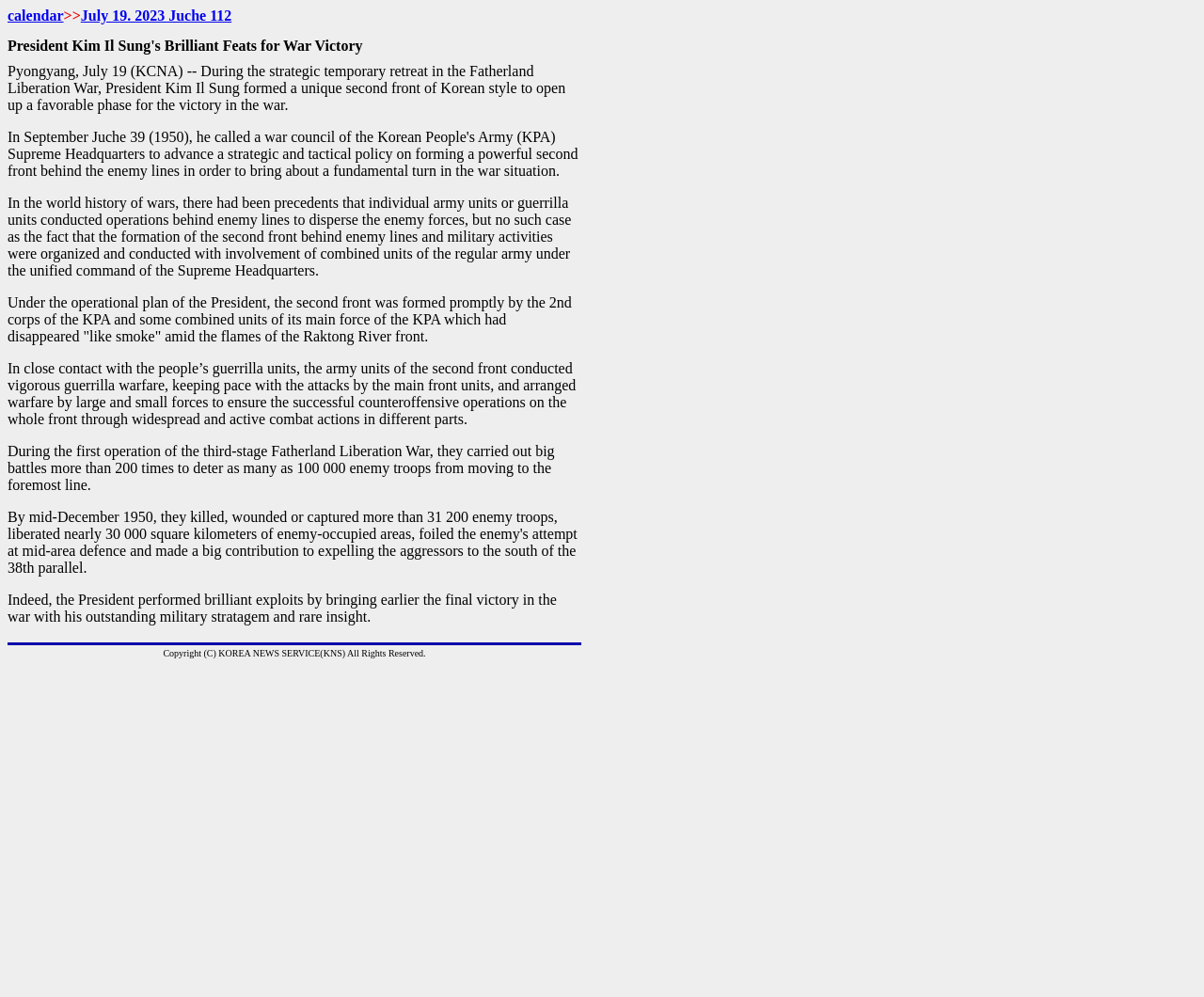How many enemy troops were deterred during the first operation?
Look at the image and respond with a one-word or short-phrase answer.

100,000